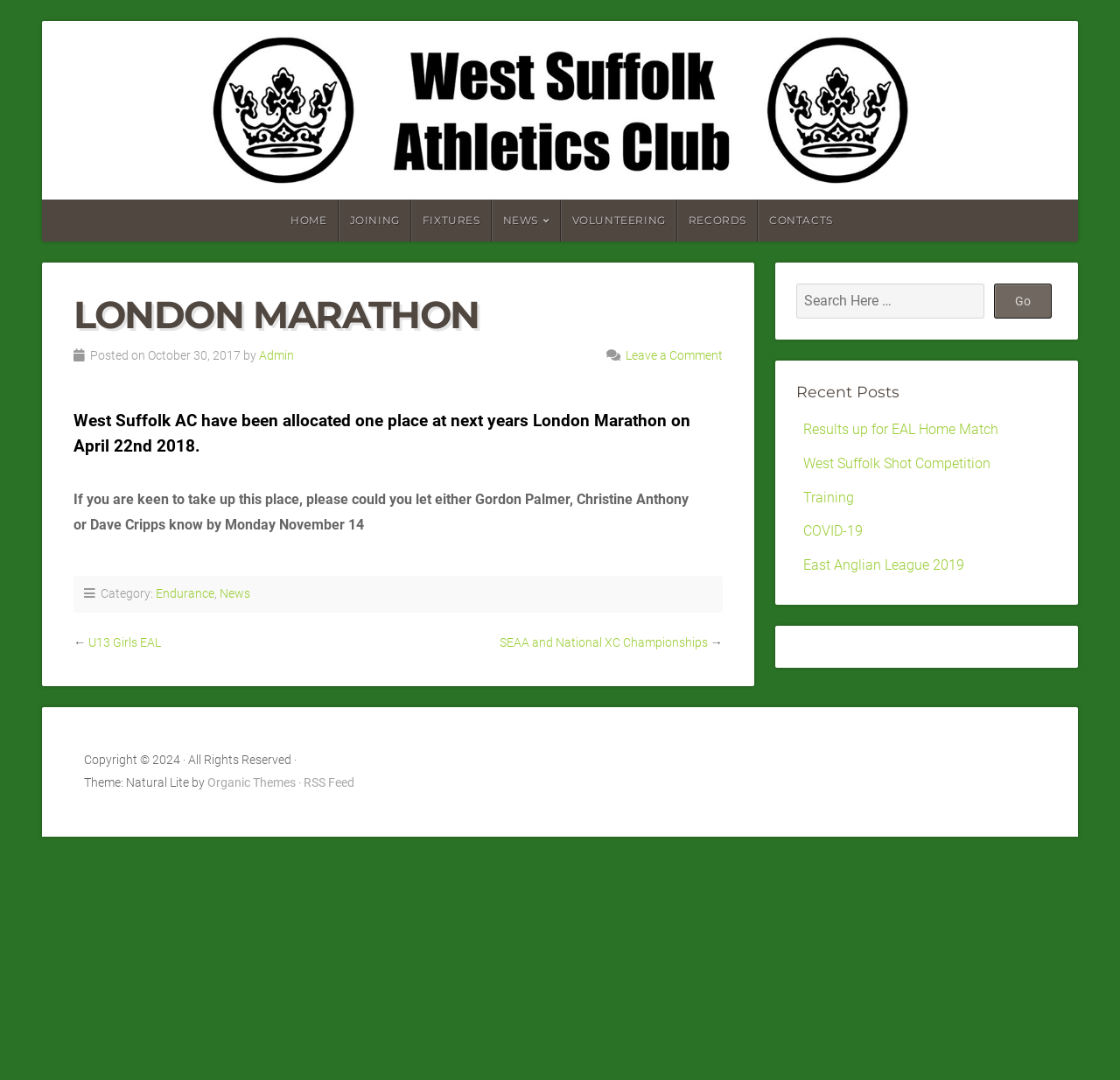Please find and report the bounding box coordinates of the element to click in order to perform the following action: "View NEWS". The coordinates should be expressed as four float numbers between 0 and 1, in the format [left, top, right, bottom].

[0.439, 0.185, 0.5, 0.224]